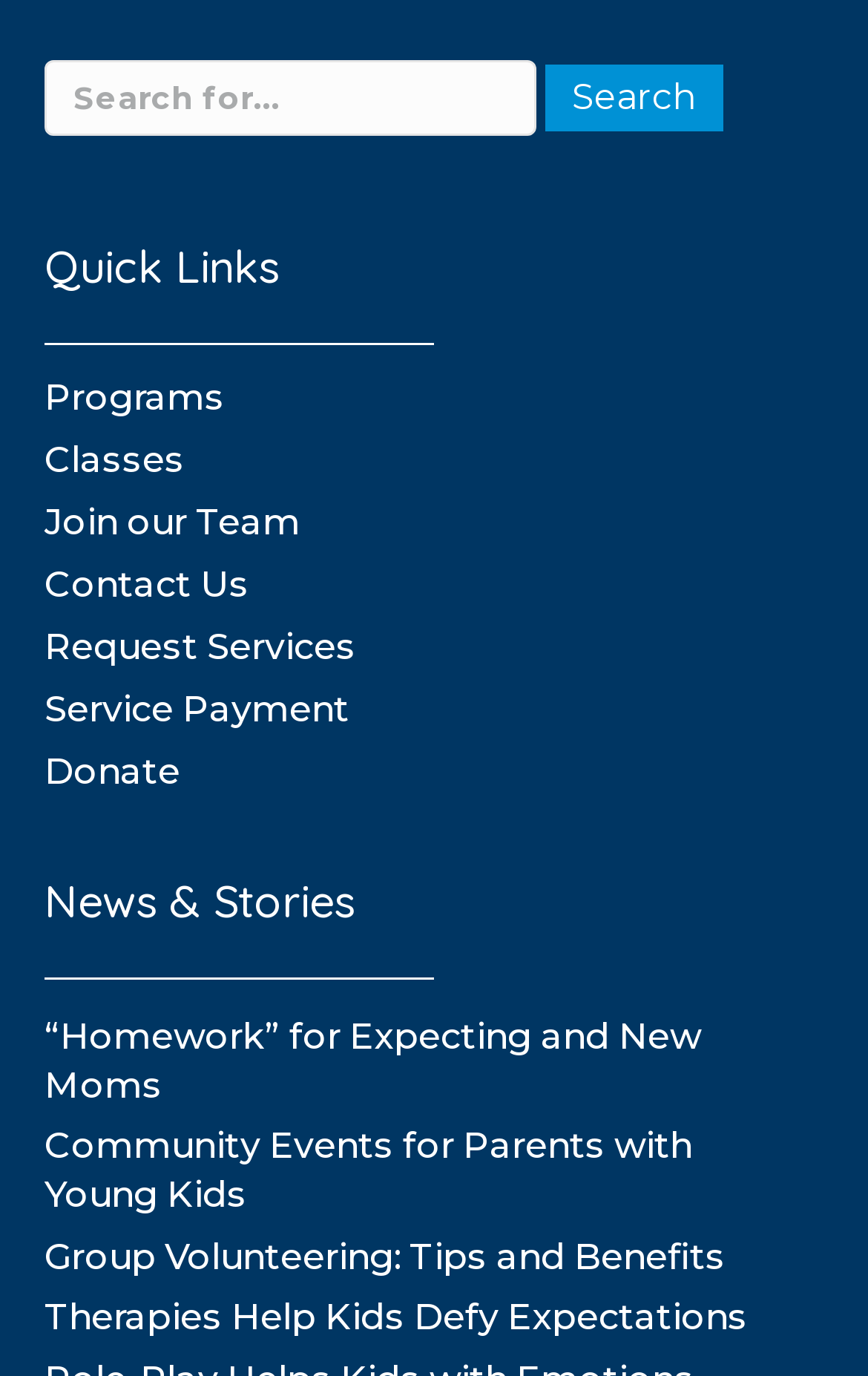Find the bounding box coordinates for the area that must be clicked to perform this action: "Donate".

[0.051, 0.545, 0.208, 0.576]